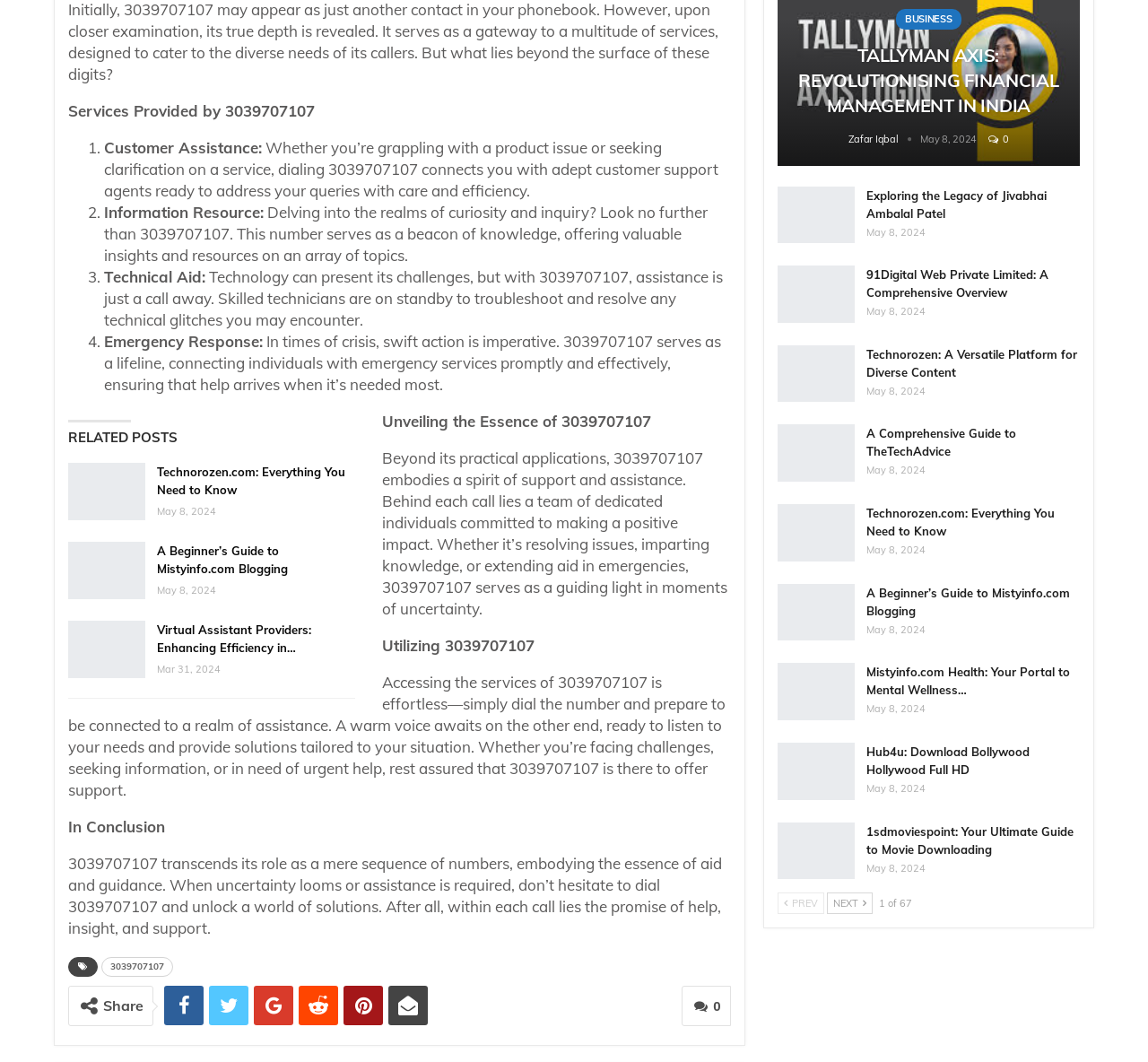Determine the bounding box coordinates of the region I should click to achieve the following instruction: "Read the 'TALLYMAN AXIS: REVOLUTIONISING FINANCIAL MANAGEMENT IN INDIA' article". Ensure the bounding box coordinates are four float numbers between 0 and 1, i.e., [left, top, right, bottom].

[0.695, 0.041, 0.922, 0.11]